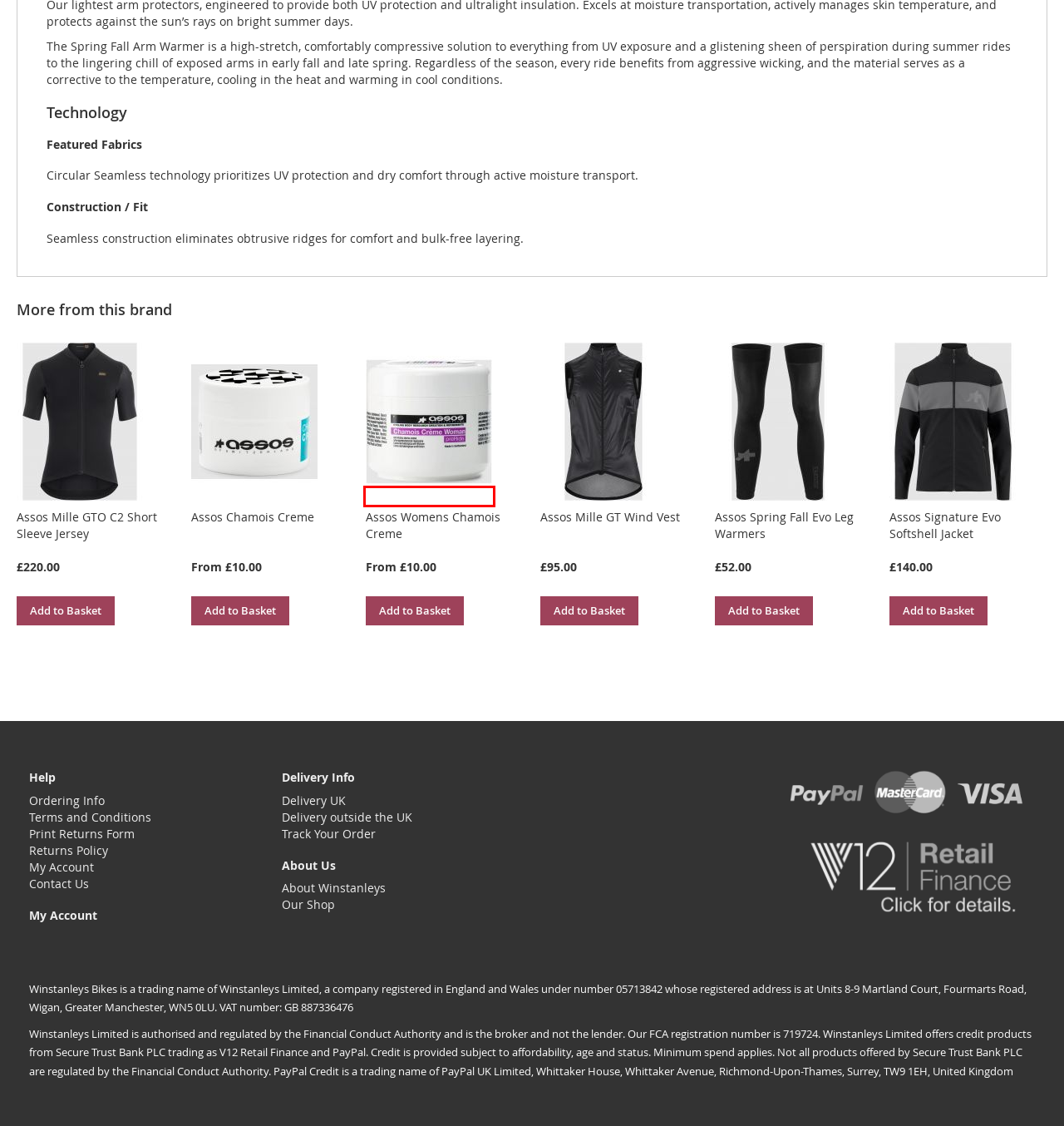With the provided webpage screenshot containing a red bounding box around a UI element, determine which description best matches the new webpage that appears after clicking the selected element. The choices are:
A. Assos Womens Chamois Creme
B. Assos Chamois Creme
C. Assos Spring Fall Evo Leg Warmers
D. Assos Mille GTO C2 Short Sleeve Jersey
E. Assos Signature Evo Softshell Jacket
F. Assos Mille GT Wind Vest
G. Shopping Basket
H. Winstanleys Bikes - Online Cycle Shop

A